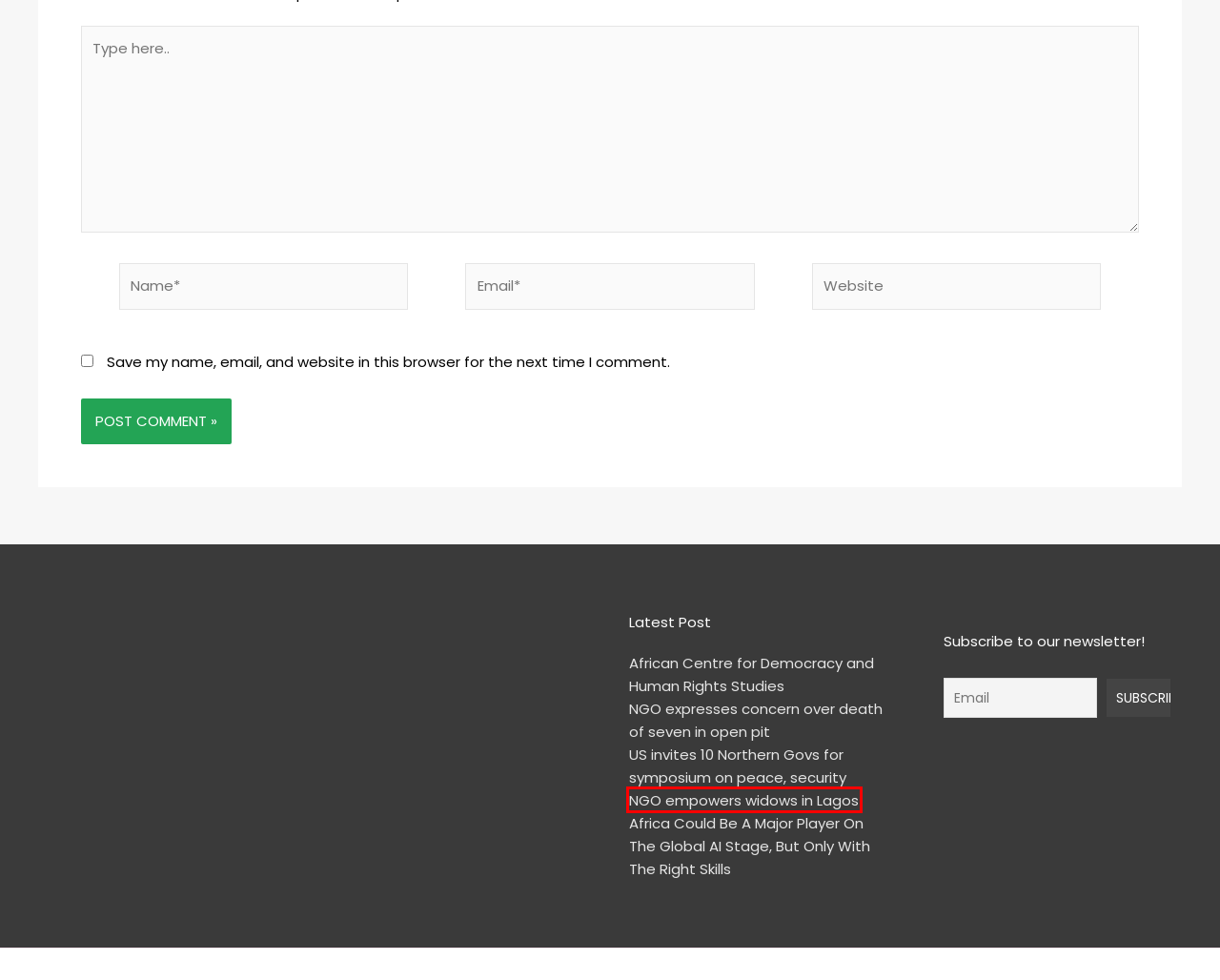Given a screenshot of a webpage with a red rectangle bounding box around a UI element, select the best matching webpage description for the new webpage that appears after clicking the highlighted element. The candidate descriptions are:
A. Top Nigeria Banks supporting poor Communities throuh CSR initiatives - Africa Ngo
B. Established in 1988, theAIDS Foundation of South Africa (AFSA) - Africa Ngo
C. About - Africa Ngo
D. US invites 10 Northern Govs for symposium on peace, security - Africa Ngo
E. NGO expresses concern over death of seven in open pit - Africa Ngo
F. African Centre for Democracy and Human Rights Studies - Africa Ngo
G. NGO empowers widows in Lagos - Africa Ngo
H. Africa Could Be A Major Player On The Global AI Stage, But Only With The Right Skills - Africa Ngo

G